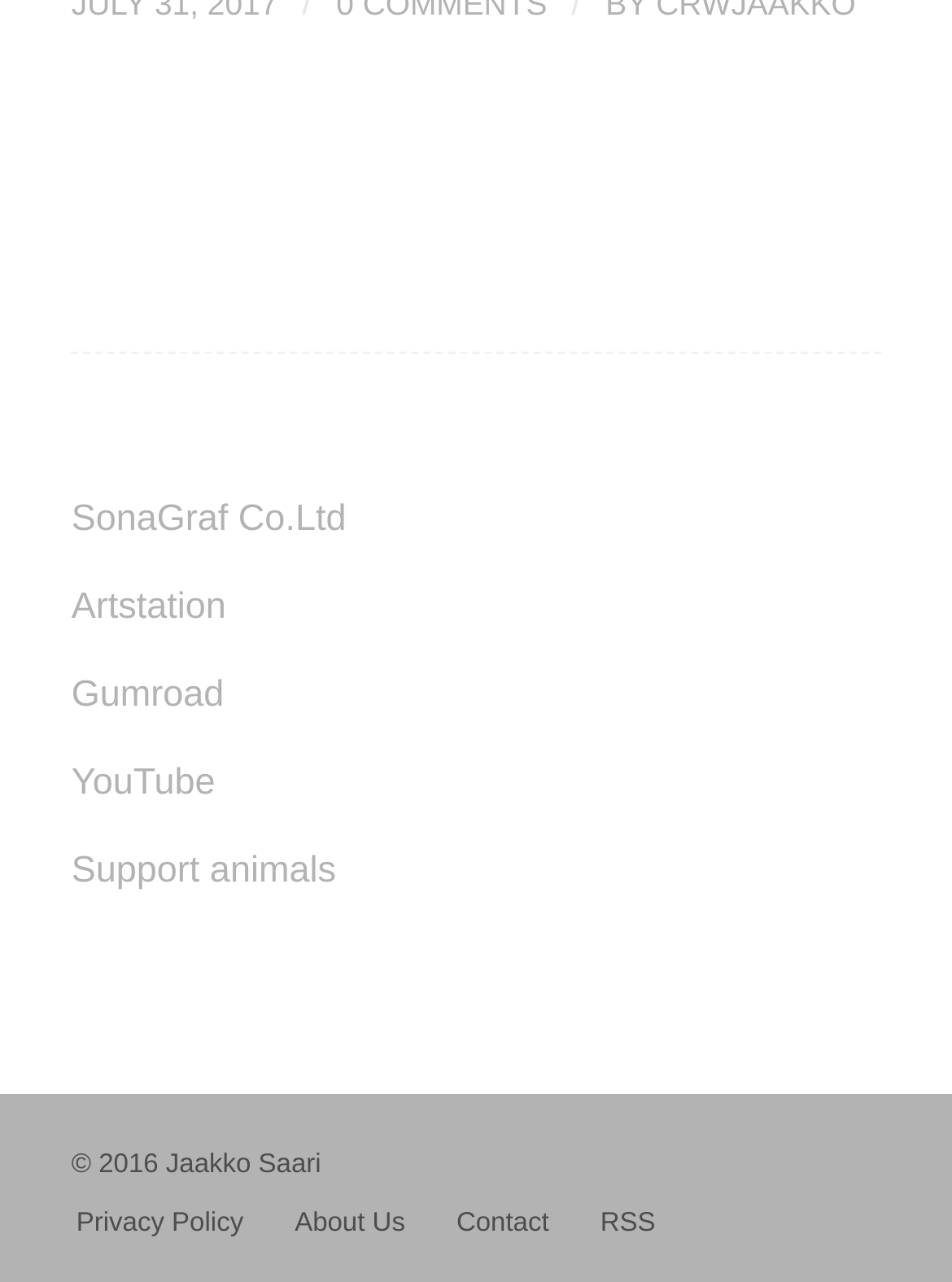Using the image as a reference, answer the following question in as much detail as possible:
What is the copyright year?

I found the copyright information at the bottom of the webpage, which states '© 2016 Jaakko Saari', indicating that the copyright year is 2016.